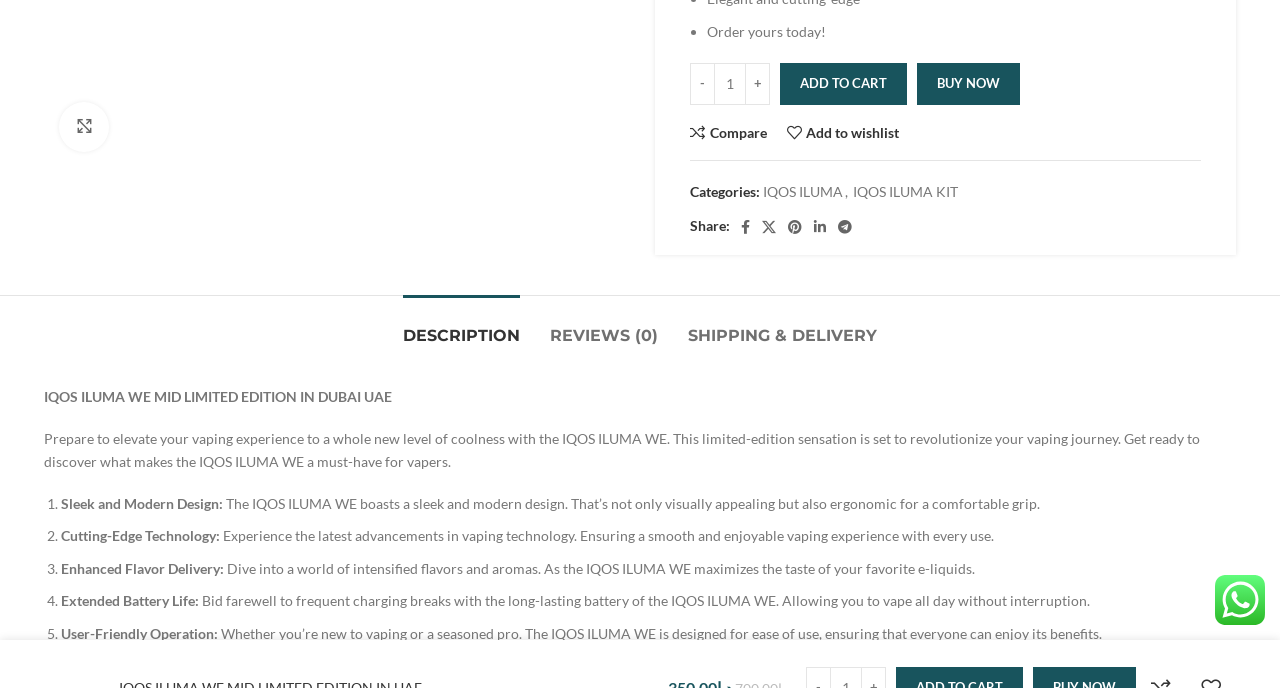Locate the bounding box of the UI element described in the following text: "Buy now".

[0.716, 0.091, 0.797, 0.152]